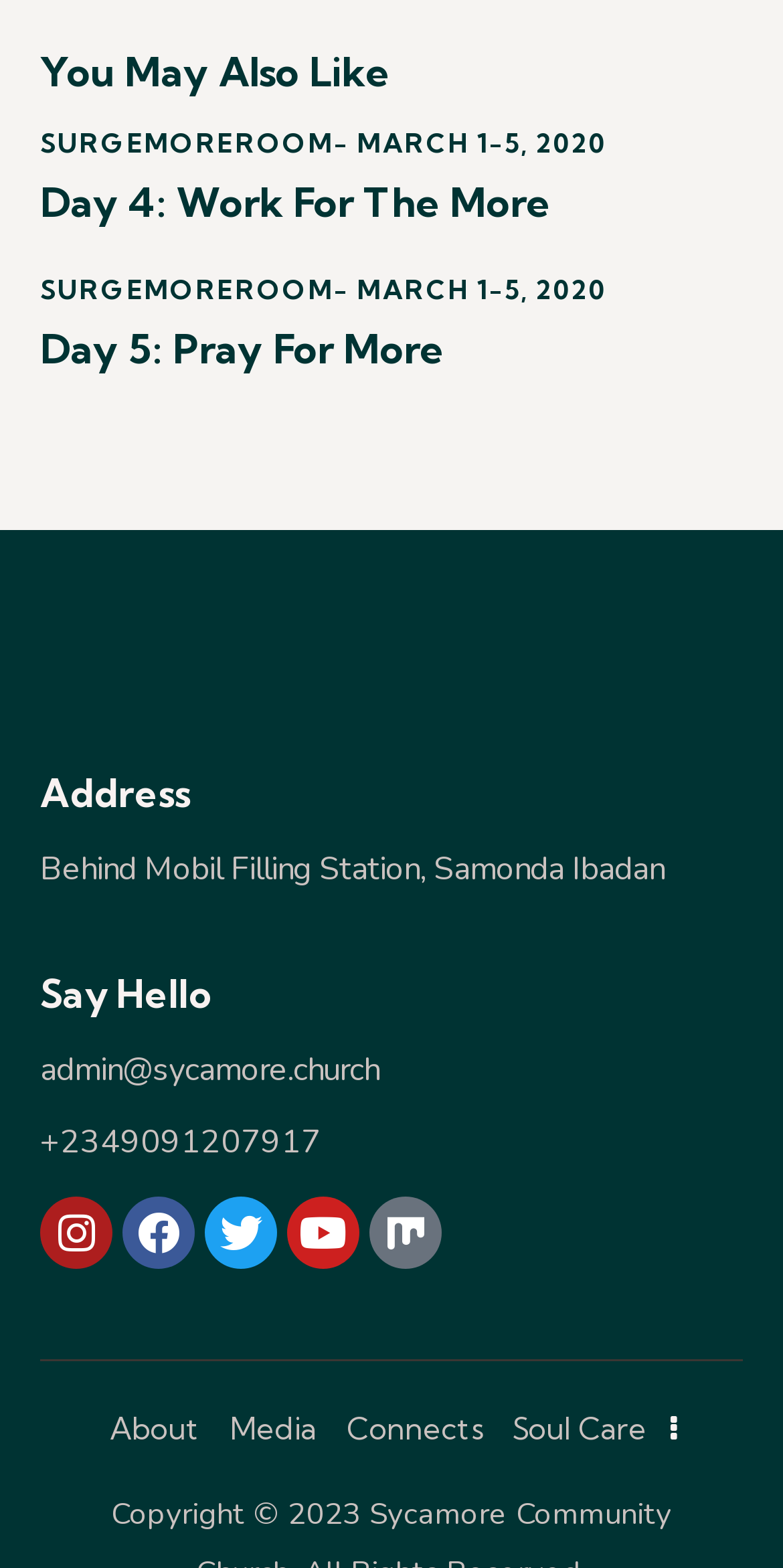Find and indicate the bounding box coordinates of the region you should select to follow the given instruction: "Open 'About' page".

[0.121, 0.888, 0.274, 0.938]